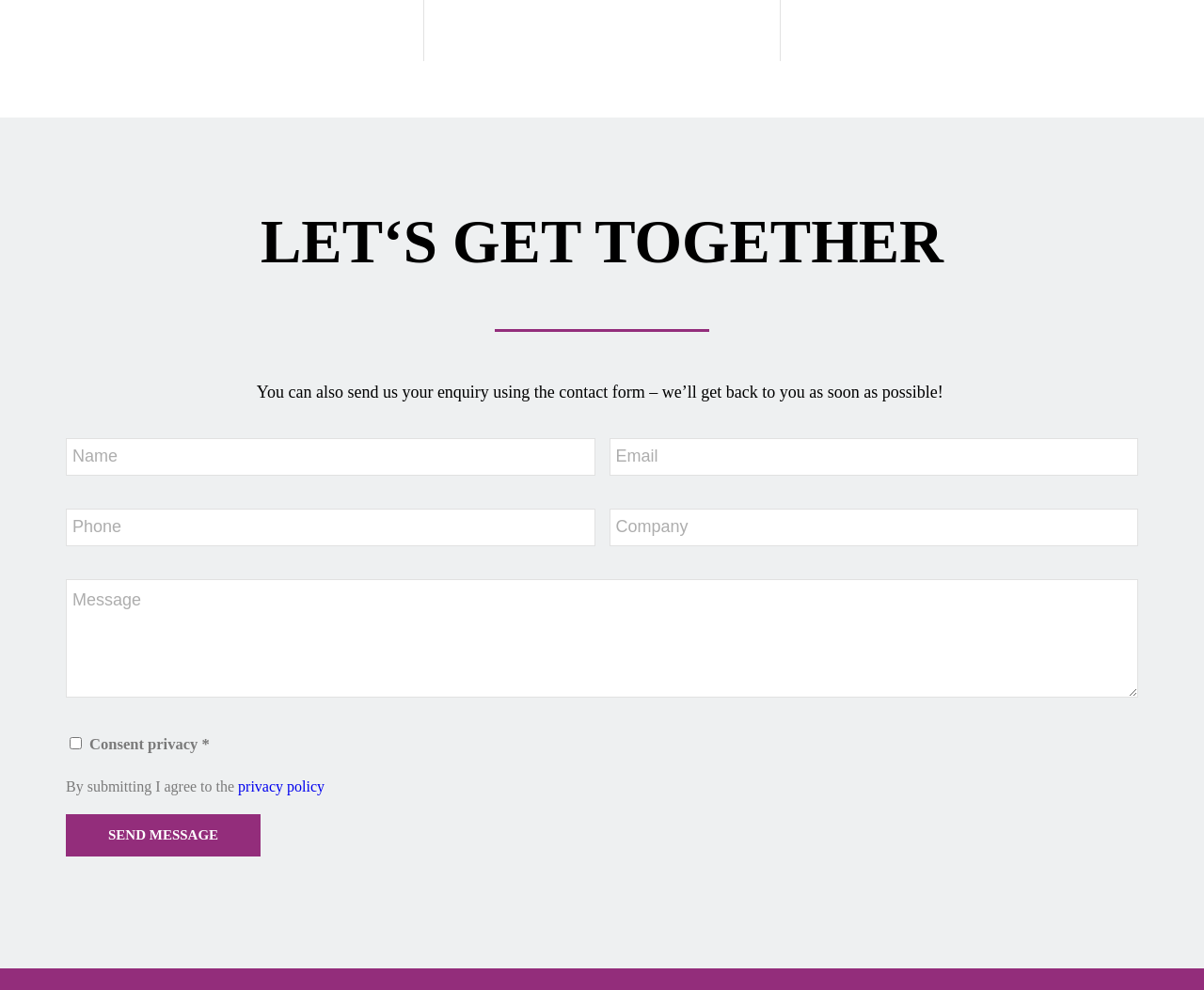How many fields are in the form?
Answer with a single word or short phrase according to what you see in the image.

5